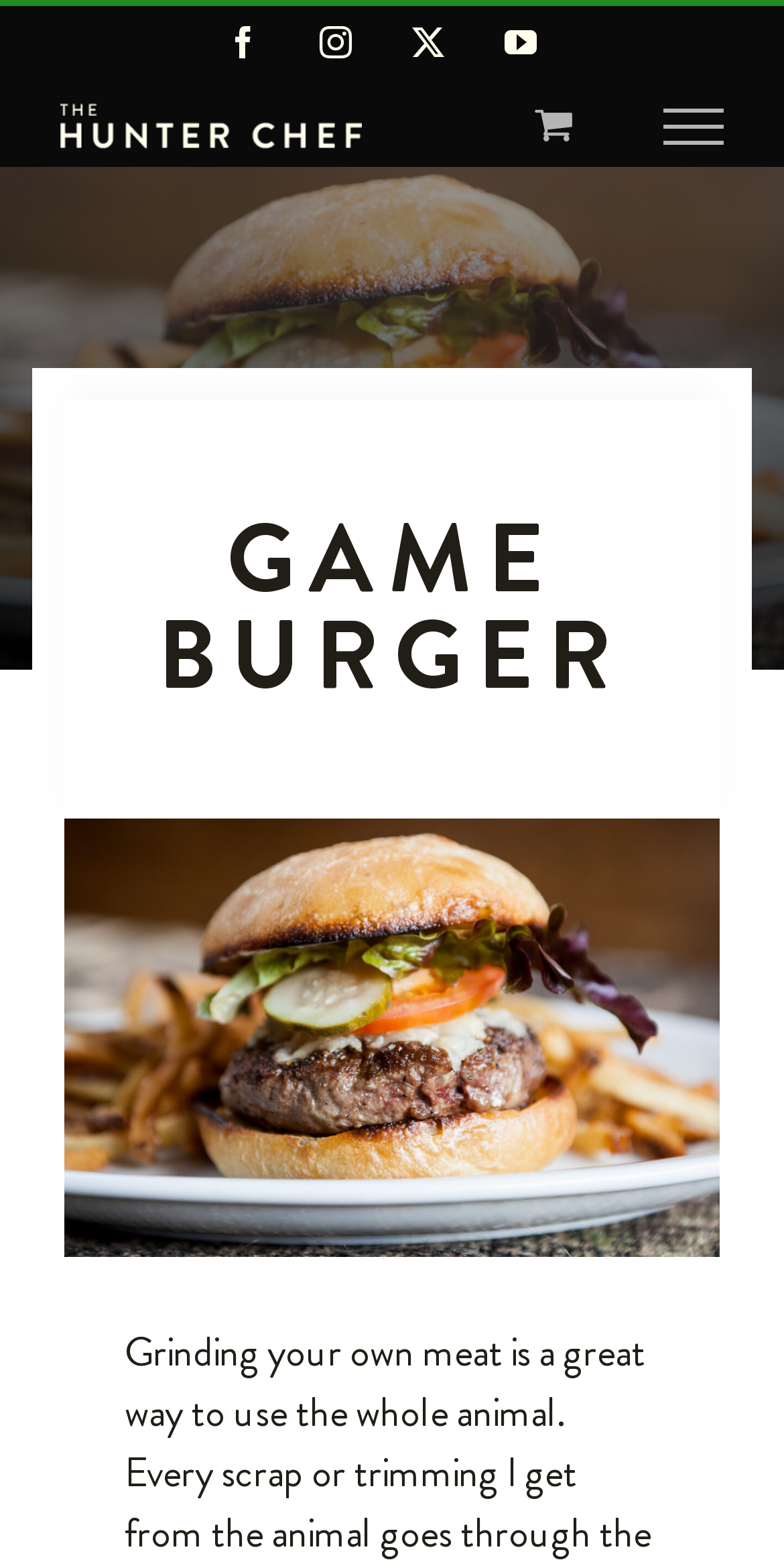Extract the bounding box coordinates for the UI element described by the text: "alt="Cool Stuff To Buy Inc"". The coordinates should be in the form of [left, top, right, bottom] with values between 0 and 1.

None